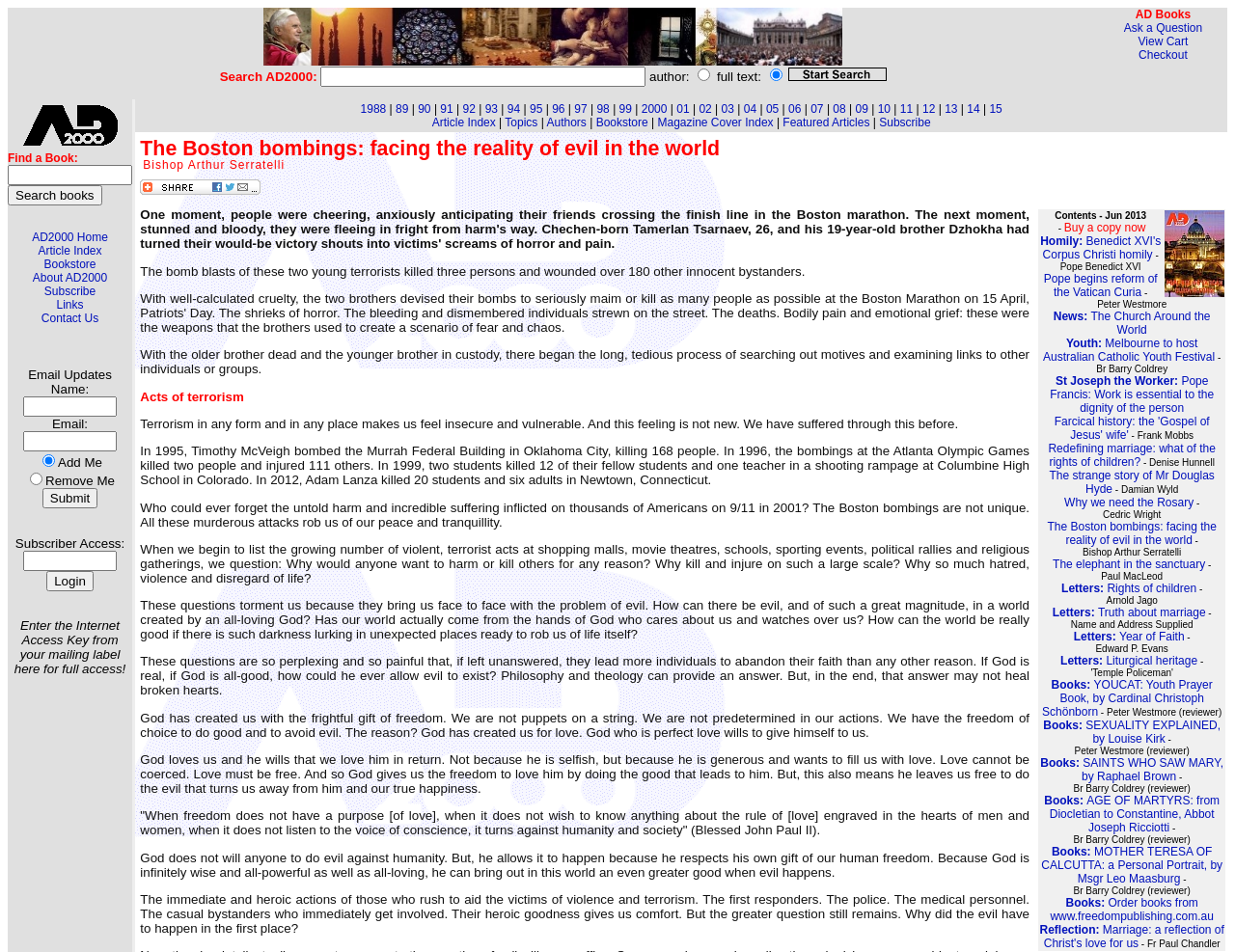Identify the bounding box coordinates necessary to click and complete the given instruction: "Ask a question".

[0.91, 0.022, 0.974, 0.036]